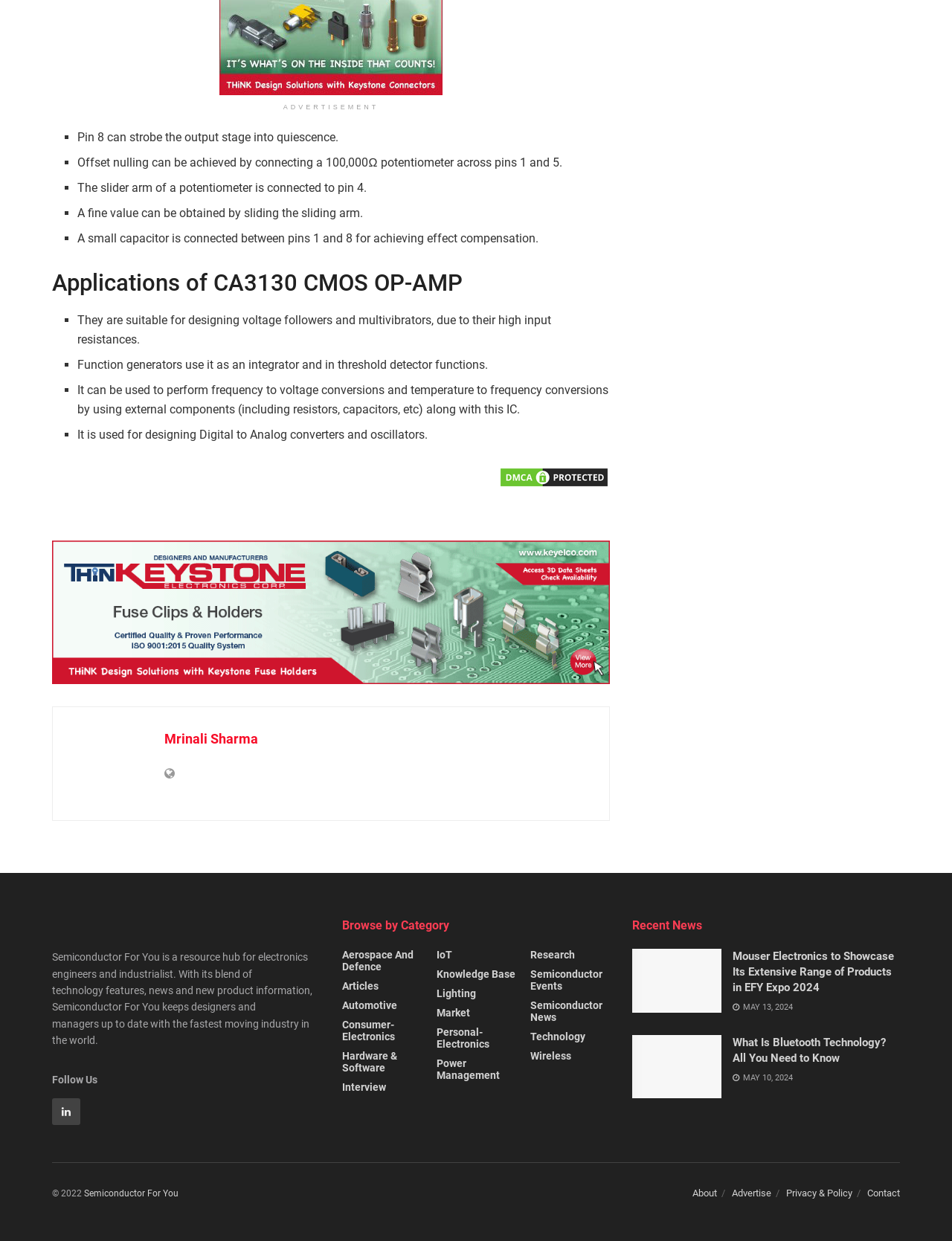Please identify the bounding box coordinates of the element I need to click to follow this instruction: "Browse by Category".

[0.359, 0.739, 0.641, 0.753]